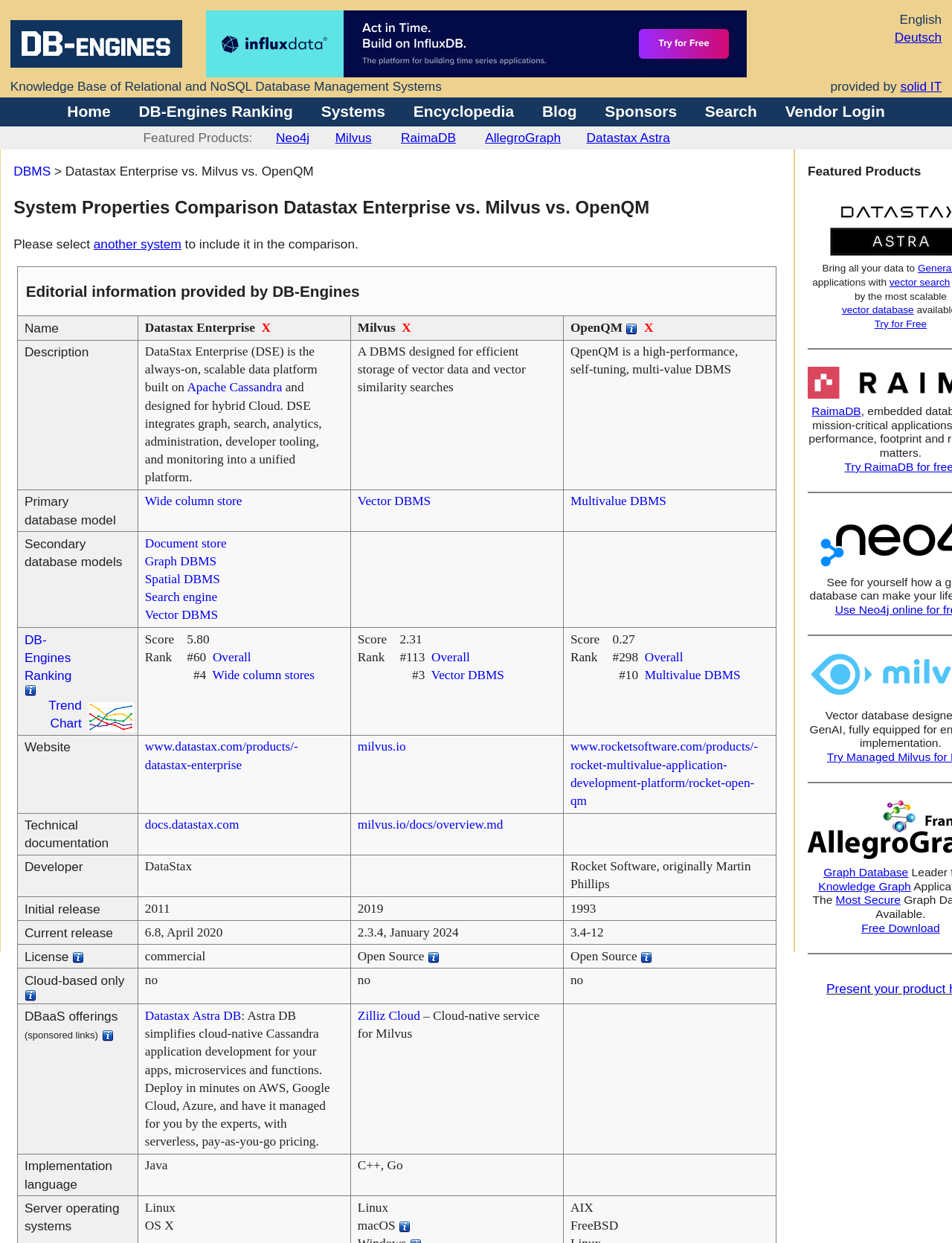Determine the bounding box coordinates for the clickable element to execute this instruction: "Click on DB-Engines". Provide the coordinates as four float numbers between 0 and 1, i.e., [left, top, right, bottom].

[0.011, 0.045, 0.191, 0.057]